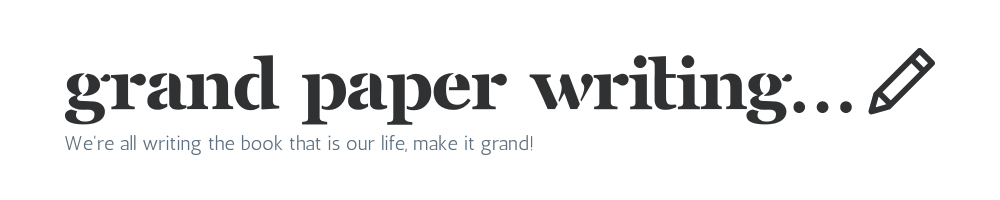What does the pencil graphic represent? Please answer the question using a single word or phrase based on the image.

The act of writing